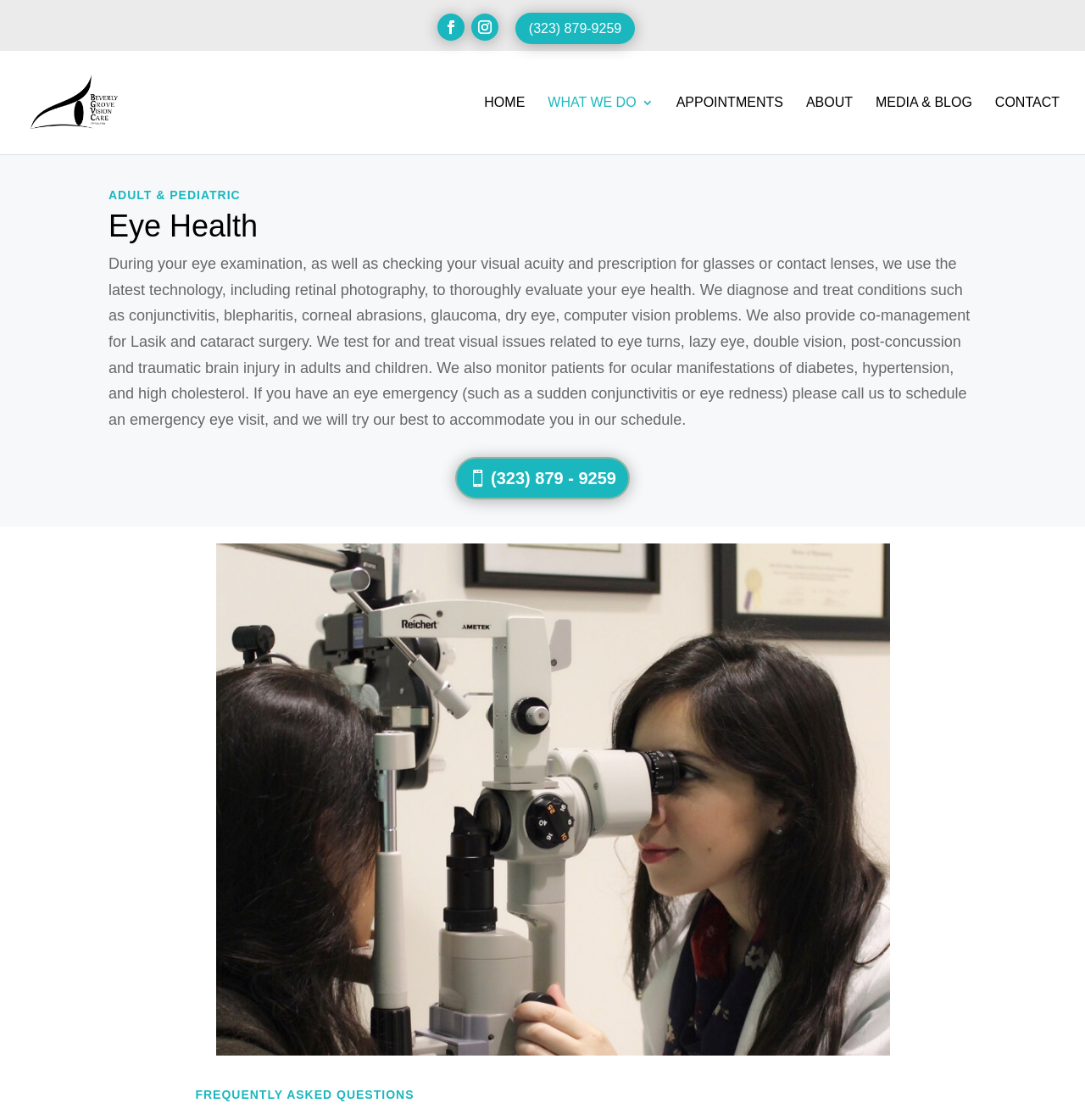Please determine the bounding box coordinates of the clickable area required to carry out the following instruction: "View the ABOUT page". The coordinates must be four float numbers between 0 and 1, represented as [left, top, right, bottom].

[0.743, 0.086, 0.786, 0.137]